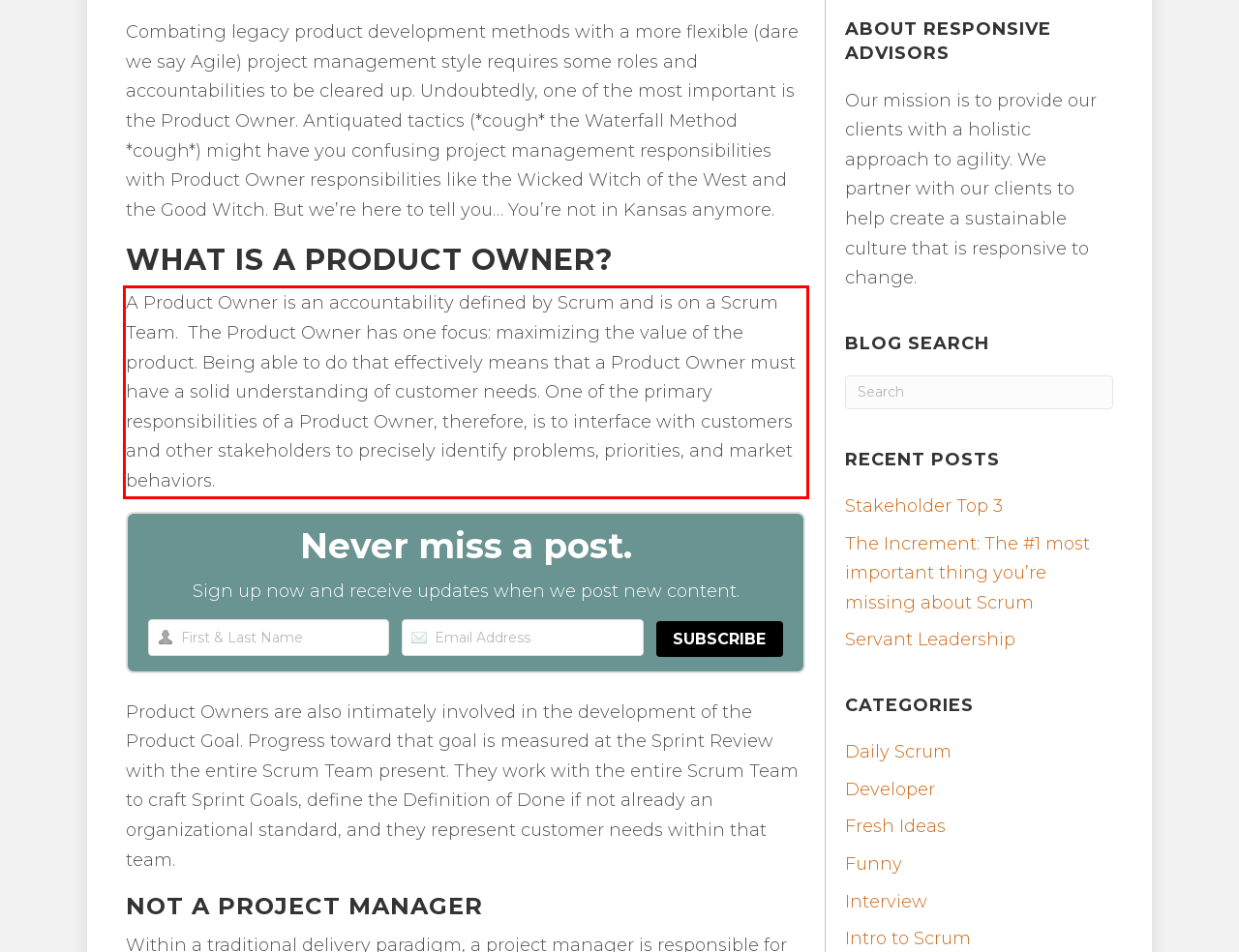You have a screenshot with a red rectangle around a UI element. Recognize and extract the text within this red bounding box using OCR.

A Product Owner is an accountability defined by Scrum and is on a Scrum Team. The Product Owner has one focus: maximizing the value of the product. Being able to do that effectively means that a Product Owner must have a solid understanding of customer needs. One of the primary responsibilities of a Product Owner, therefore, is to interface with customers and other stakeholders to precisely identify problems, priorities, and market behaviors.